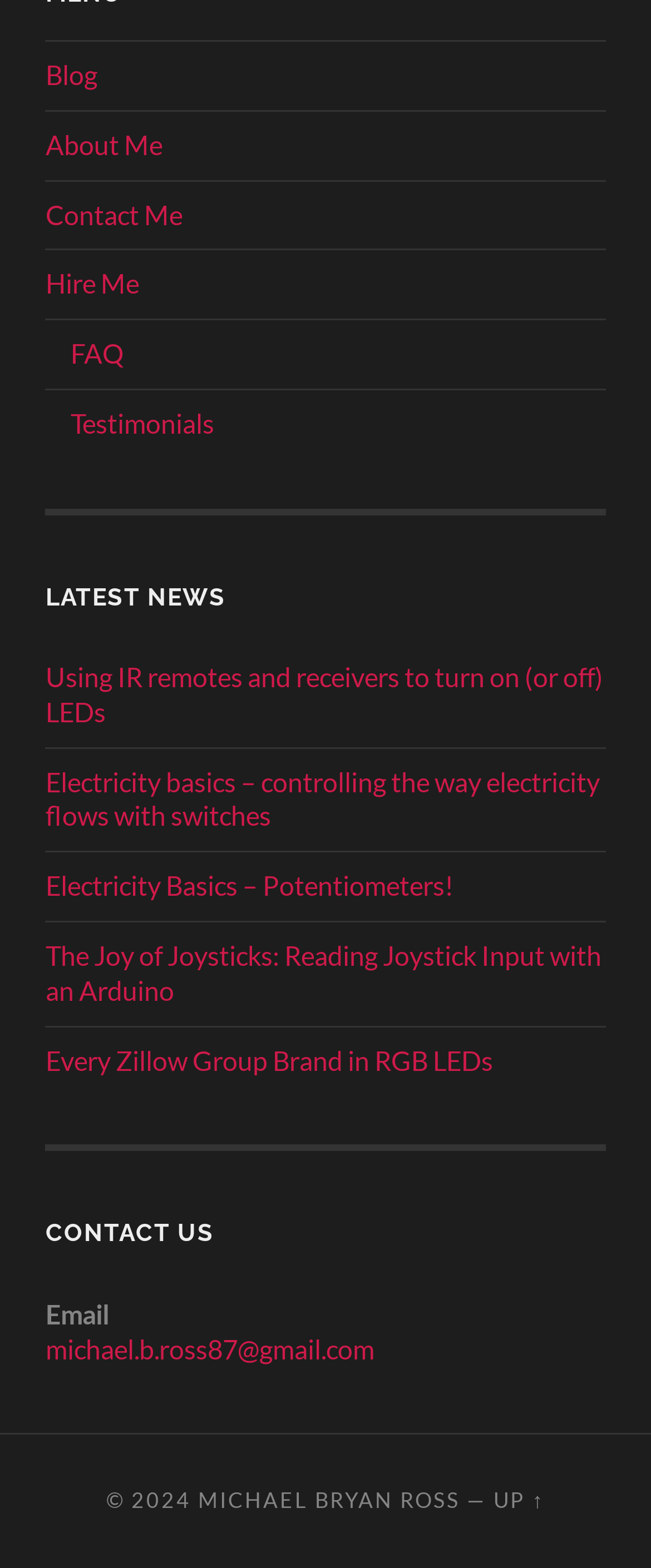Can you specify the bounding box coordinates of the area that needs to be clicked to fulfill the following instruction: "visit AutoScrapbook"?

None